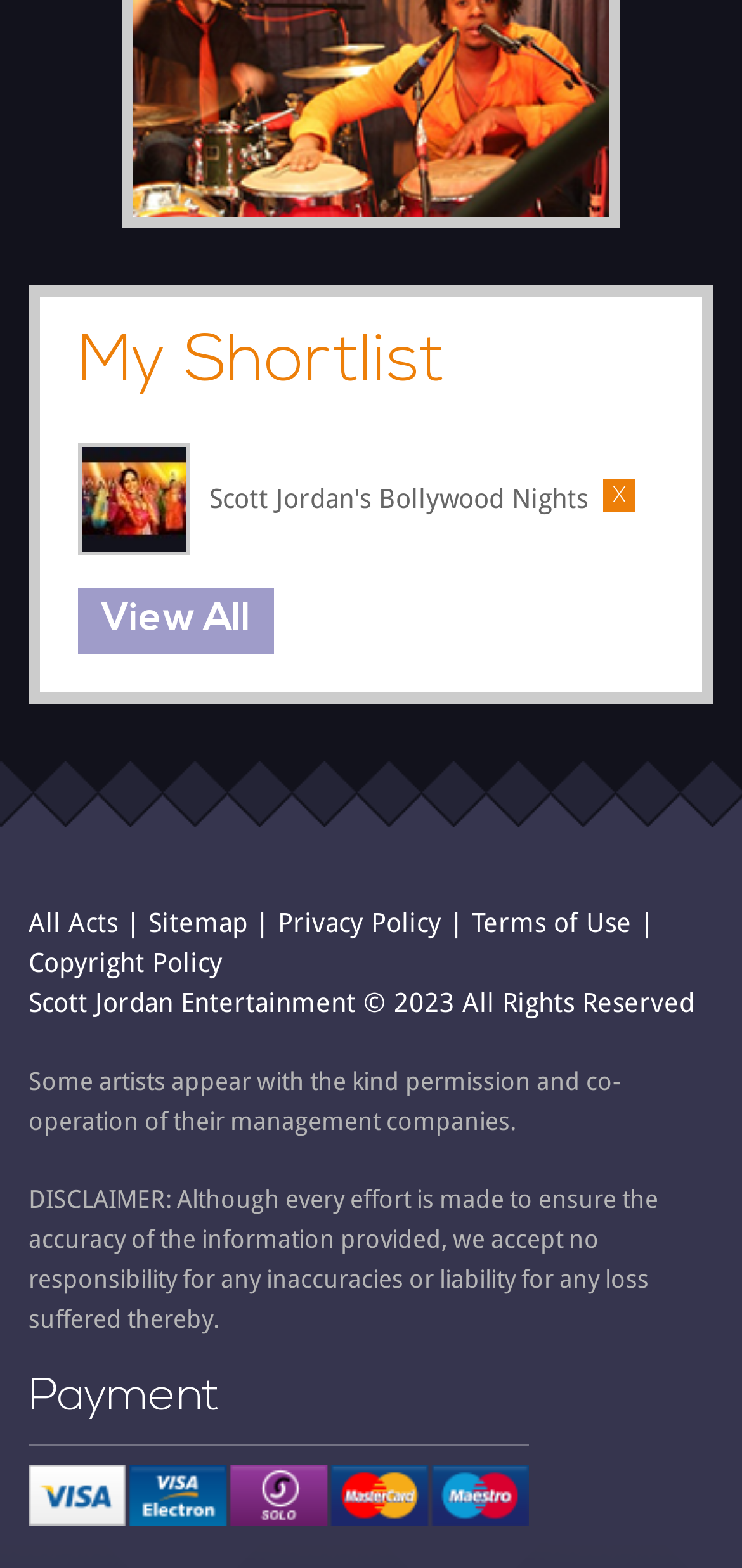What is the title of the shortlist?
Refer to the screenshot and respond with a concise word or phrase.

My Shortlist